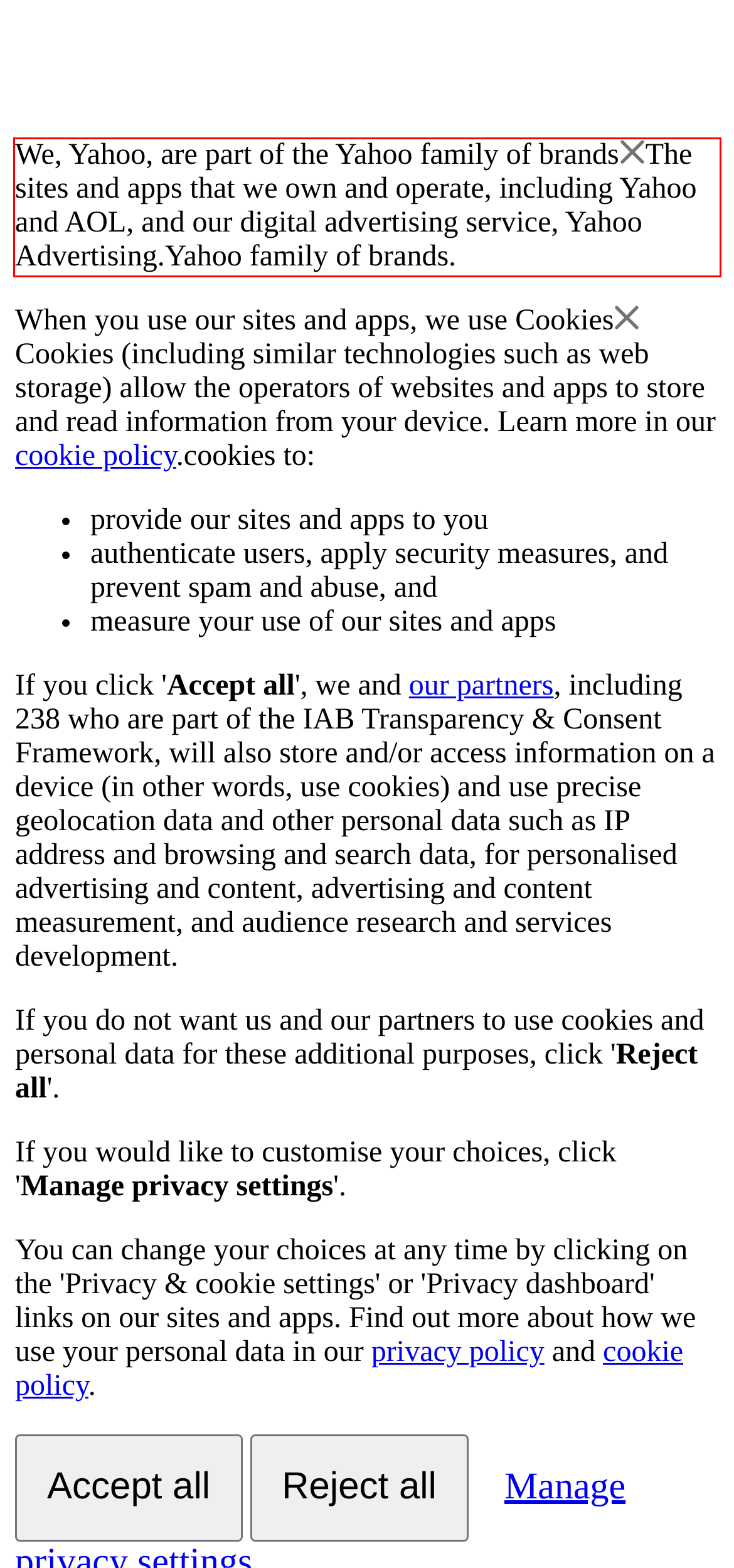Within the screenshot of the webpage, there is a red rectangle. Please recognize and generate the text content inside this red bounding box.

We, Yahoo, are part of the Yahoo family of brandsThe sites and apps that we own and operate, including Yahoo and AOL, and our digital advertising service, Yahoo Advertising.Yahoo family of brands.